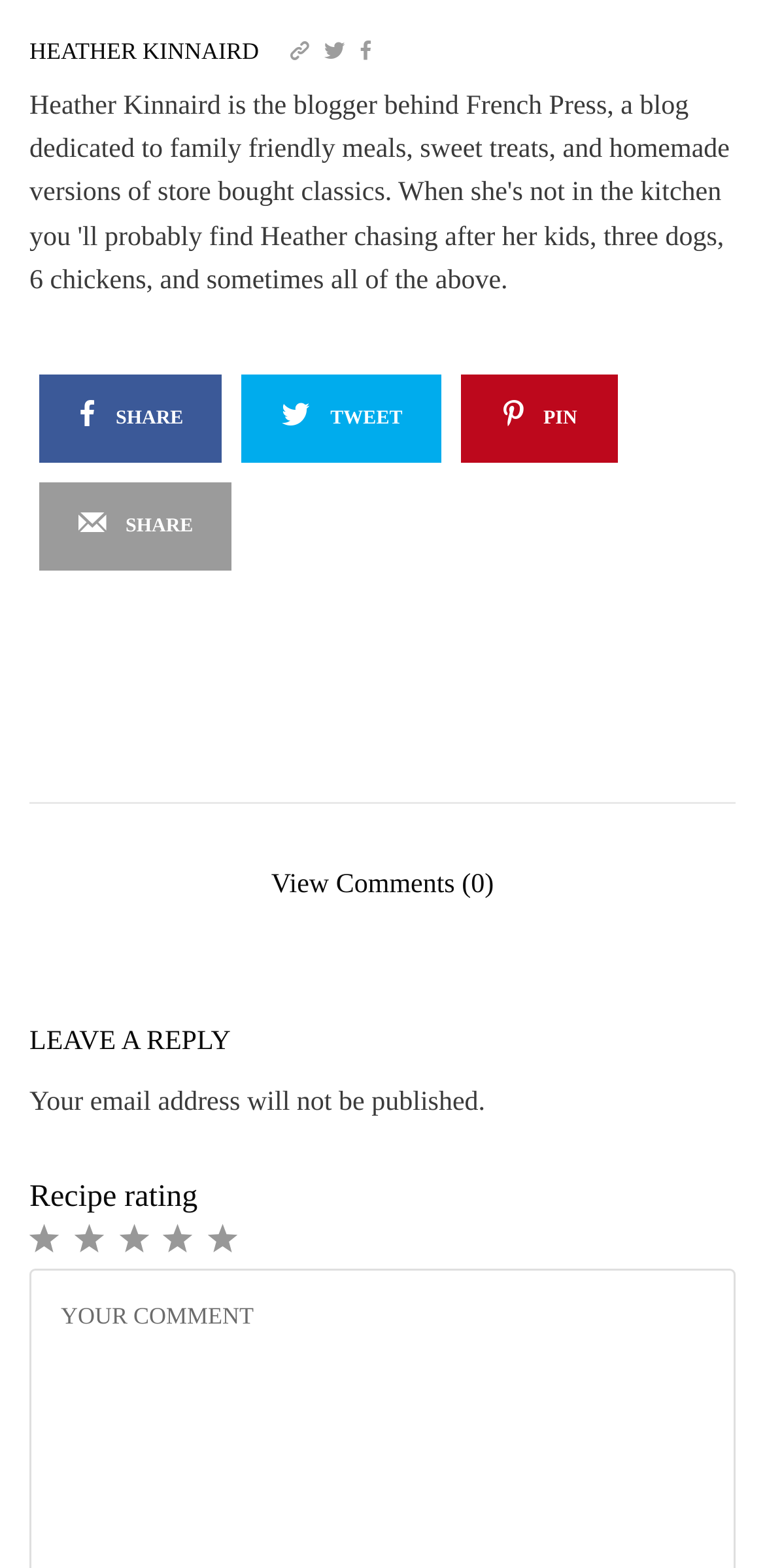What is the purpose of the 'LEAVE A REPLY' section?
Please use the visual content to give a single word or phrase answer.

To comment on the recipe